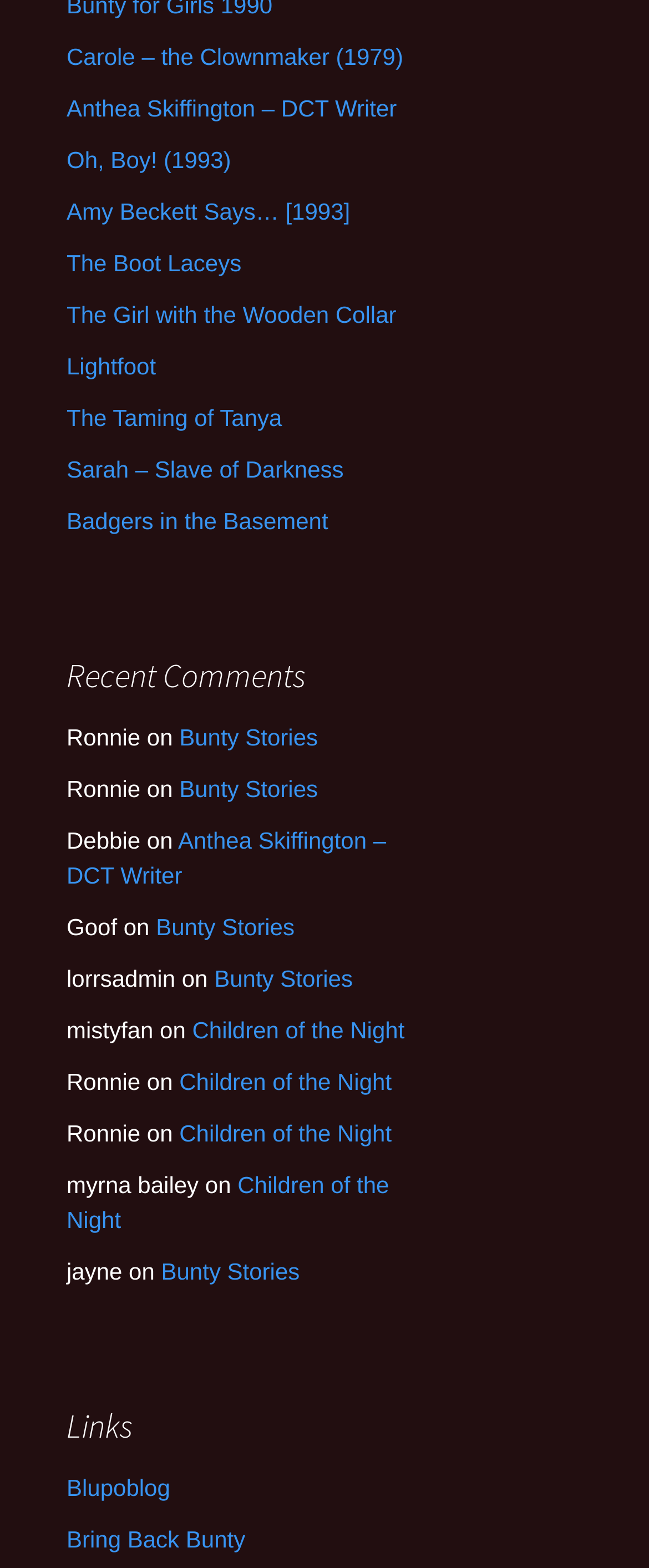Reply to the question with a single word or phrase:
What is the name of the last link under 'Links'?

Bring Back Bunty